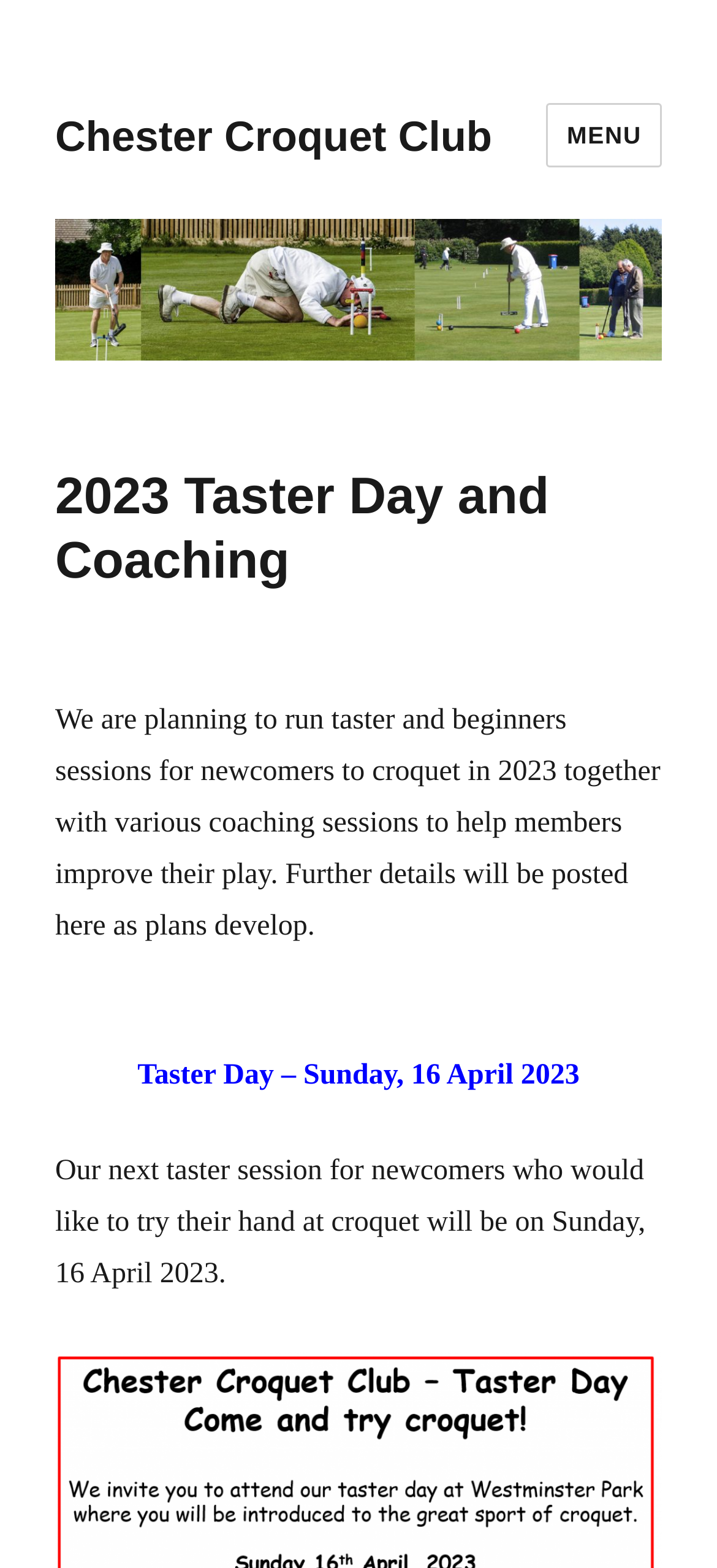Using the description "Menu", locate and provide the bounding box of the UI element.

[0.762, 0.066, 0.923, 0.107]